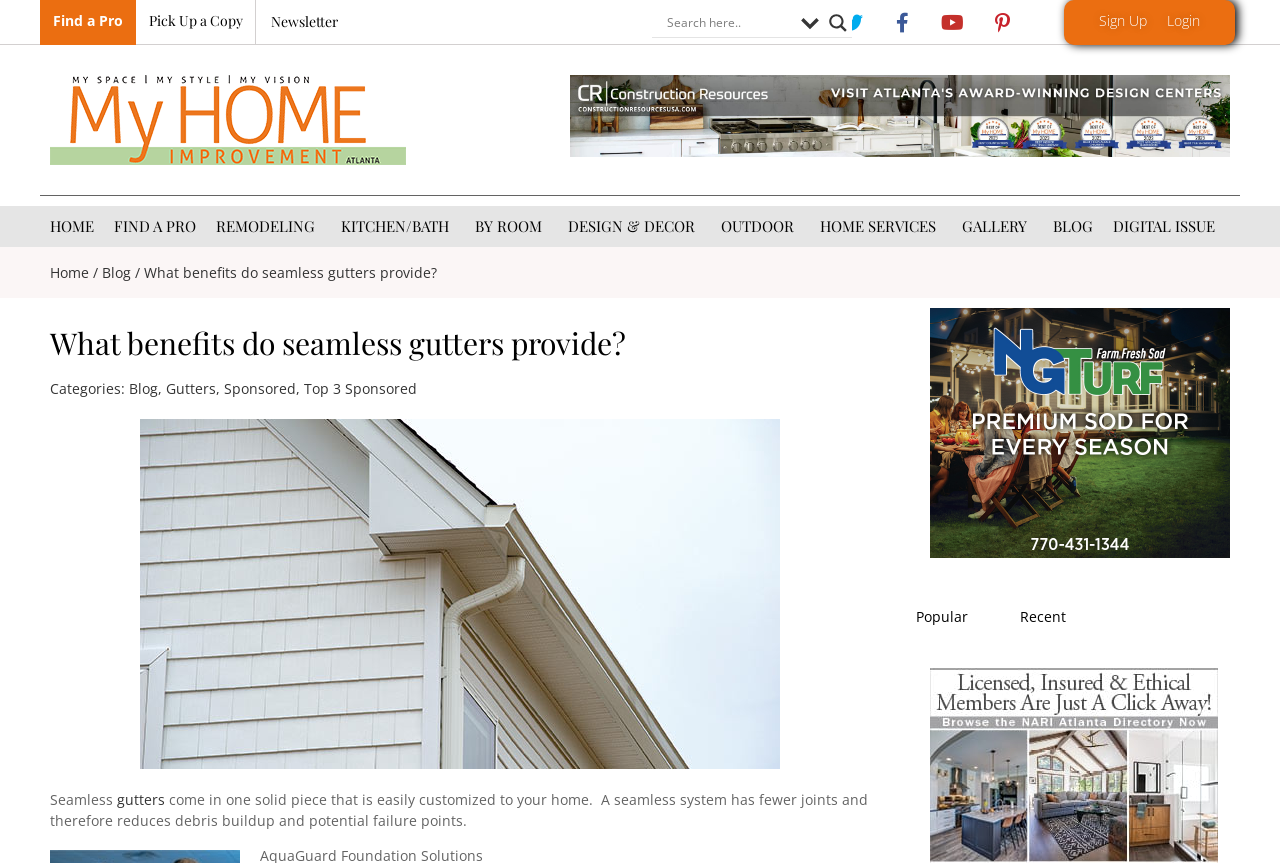Write an extensive caption that covers every aspect of the webpage.

The webpage is about seamless gutters and their benefits, specifically highlighting how they can be customized to fit individual homes. At the top of the page, there are several links to other sections of the website, including "Find a Pro", "Pick Up a Copy", and "Newsletter". Below these links, there is a search bar with a magnifying glass icon. 

To the right of the search bar, there are social media links to Twitter, Facebook, YouTube, and Pinterest. Further to the right, there are links to "Sign Up" and "Login". 

Below the top navigation, there is a logo for "My Home Improvement" and a large advertisement for "CR Home 1223 leaderboard ad". 

The main navigation menu is located below the advertisement, with links to "HOME", "FIND A PRO", "REMODELING", and other sections of the website. 

The main content of the page is divided into sections, with a heading that reads "What benefits do seamless gutters provide?" and a breadcrumb navigation that shows the current page's location within the website. 

Below the heading, there is a paragraph of text that describes the benefits of seamless gutters, including how they reduce debris buildup and potential failure points. 

To the right of the text, there is an image of a roofline with seamless gutters. 

Further down the page, there is a tab list with two tabs, "Popular" and "Recent", which likely contain related content or articles. 

At the bottom of the page, there is another advertisement for "NG Turf backyard with premium sod".